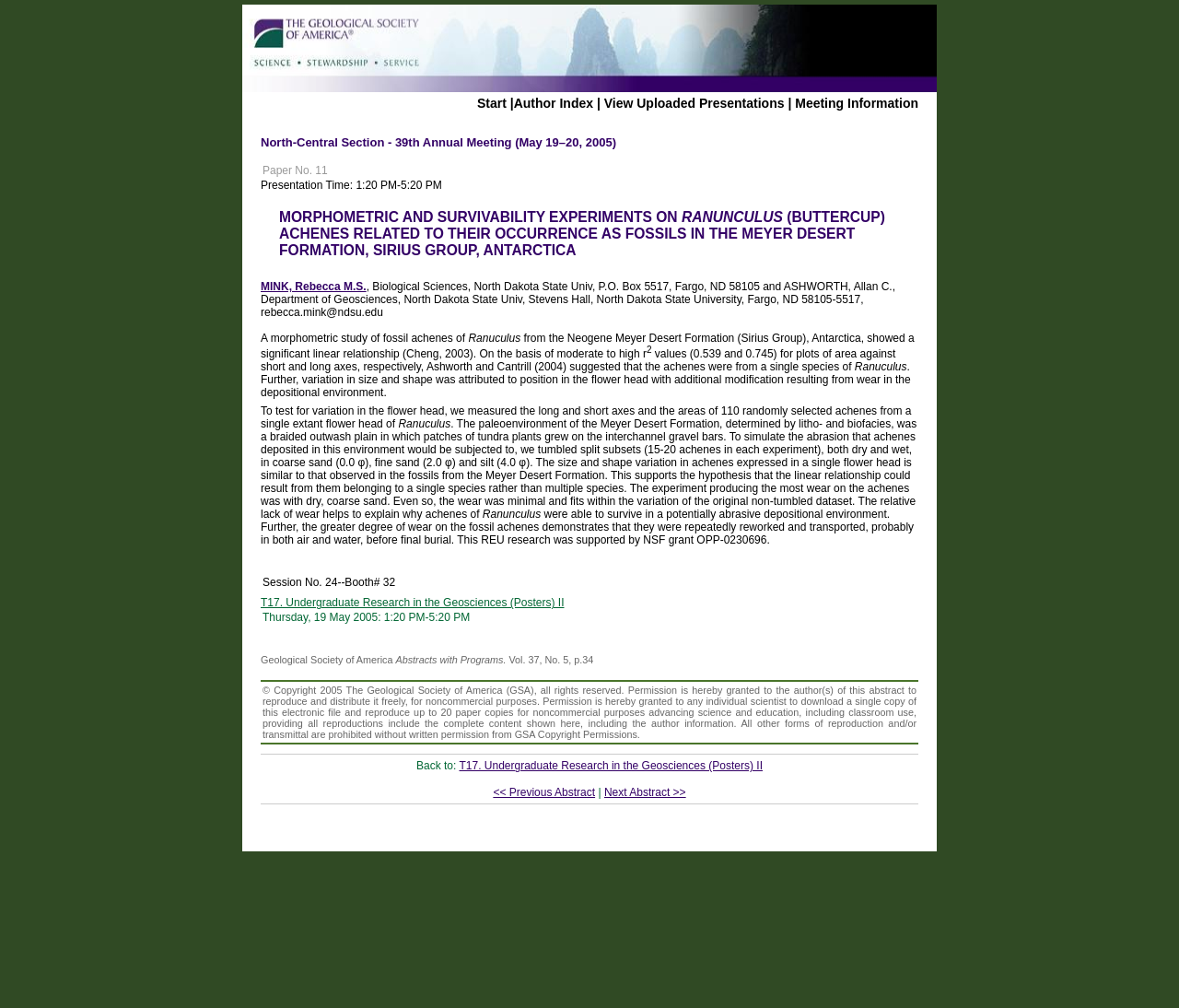Determine the bounding box coordinates of the region to click in order to accomplish the following instruction: "Visit client website". Provide the coordinates as four float numbers between 0 and 1, specifically [left, top, right, bottom].

[0.205, 0.083, 0.795, 0.093]